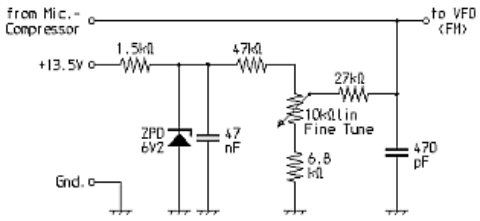Refer to the image and offer a detailed explanation in response to the question: What is the function of the ZPD in the circuit?

The ZPD (zero voltage detector) is part of a feedback mechanism in the circuit, which helps to enhance signal integrity and maintain frequency stability in the VFO module.